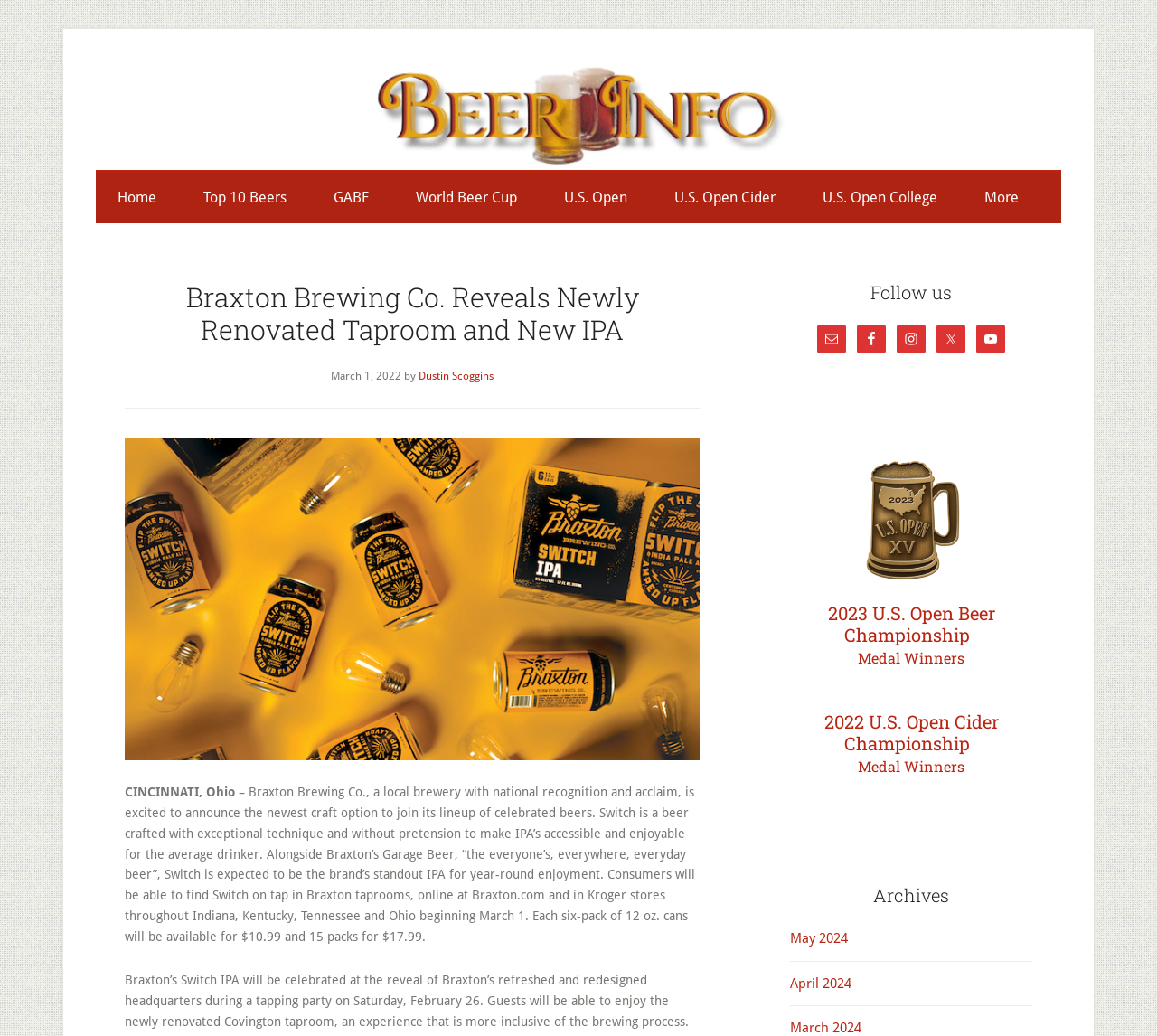Find the bounding box coordinates for the area that should be clicked to accomplish the instruction: "Read the article about Braxton Brewing Co.'s newly renovated taproom and new IPA".

[0.108, 0.271, 0.605, 0.334]